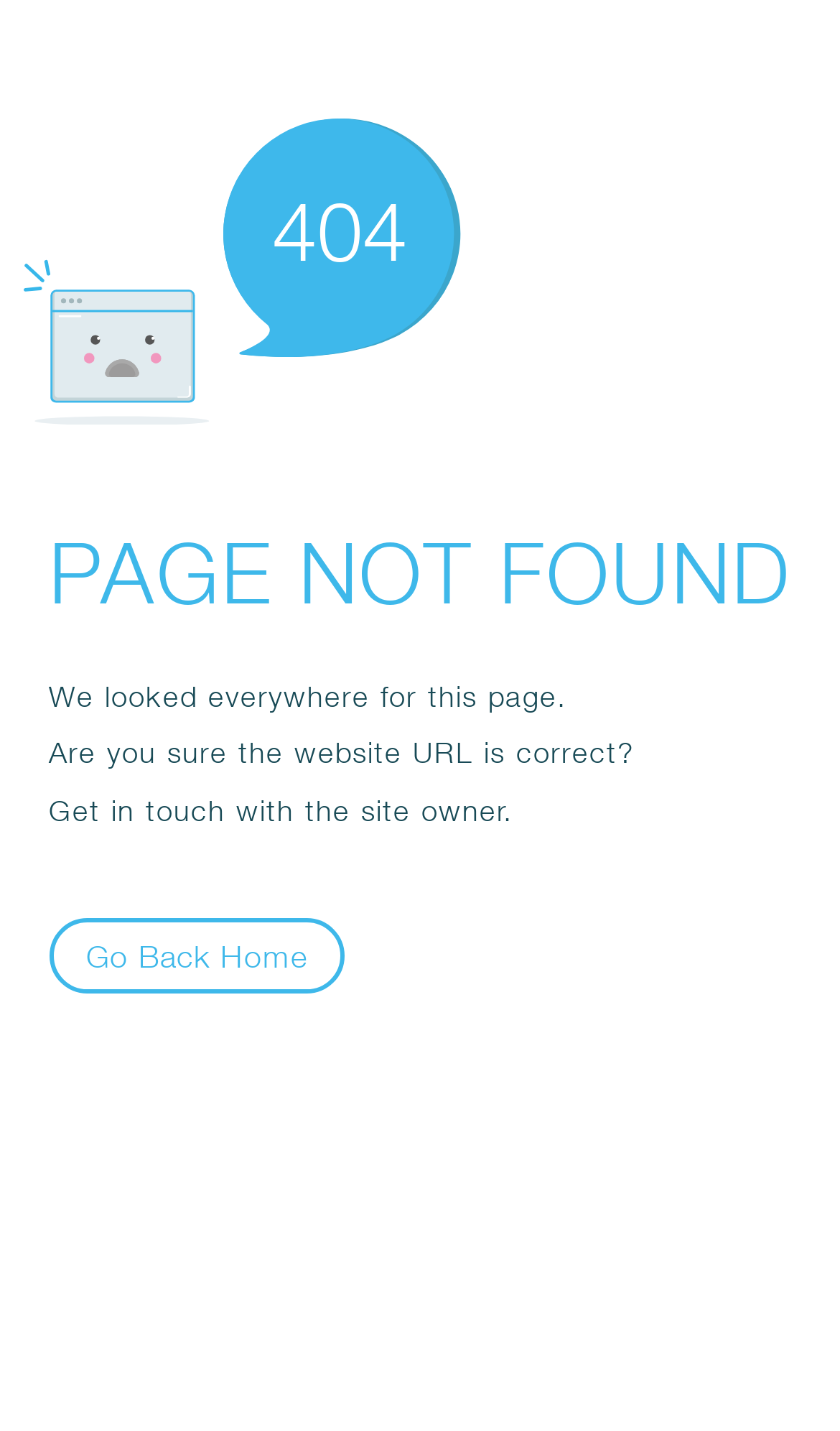Answer the question with a single word or phrase: 
How many static text elements are there?

4